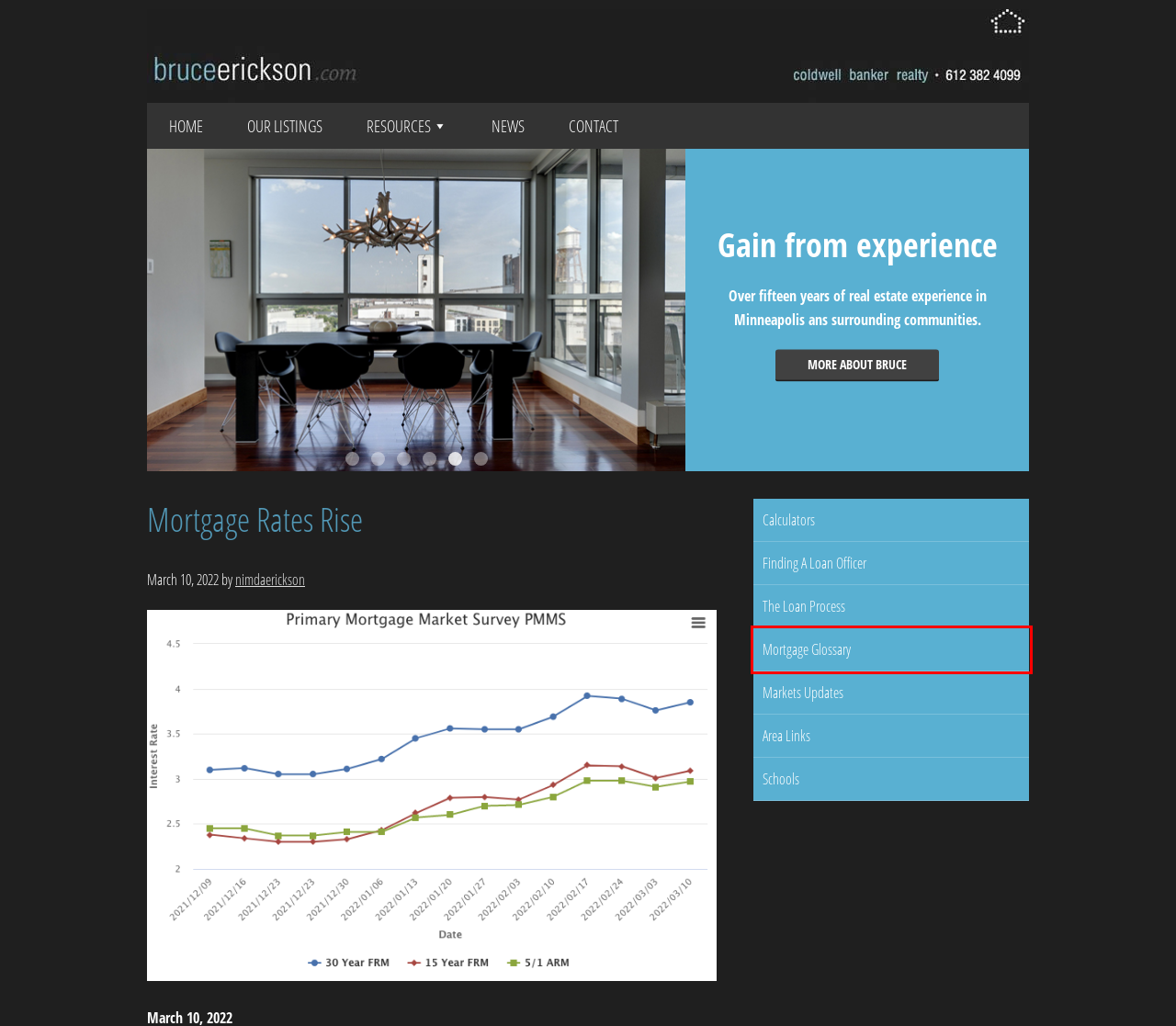You have a screenshot of a webpage with an element surrounded by a red bounding box. Choose the webpage description that best describes the new page after clicking the element inside the red bounding box. Here are the candidates:
A. News
B. Area Links
C. The Loan Process
D. Markets Updates
E. nimdaerickson
F. My Listings
G. Bruce Erickson – 612-382-4099
H. Mortgage Glossary

H